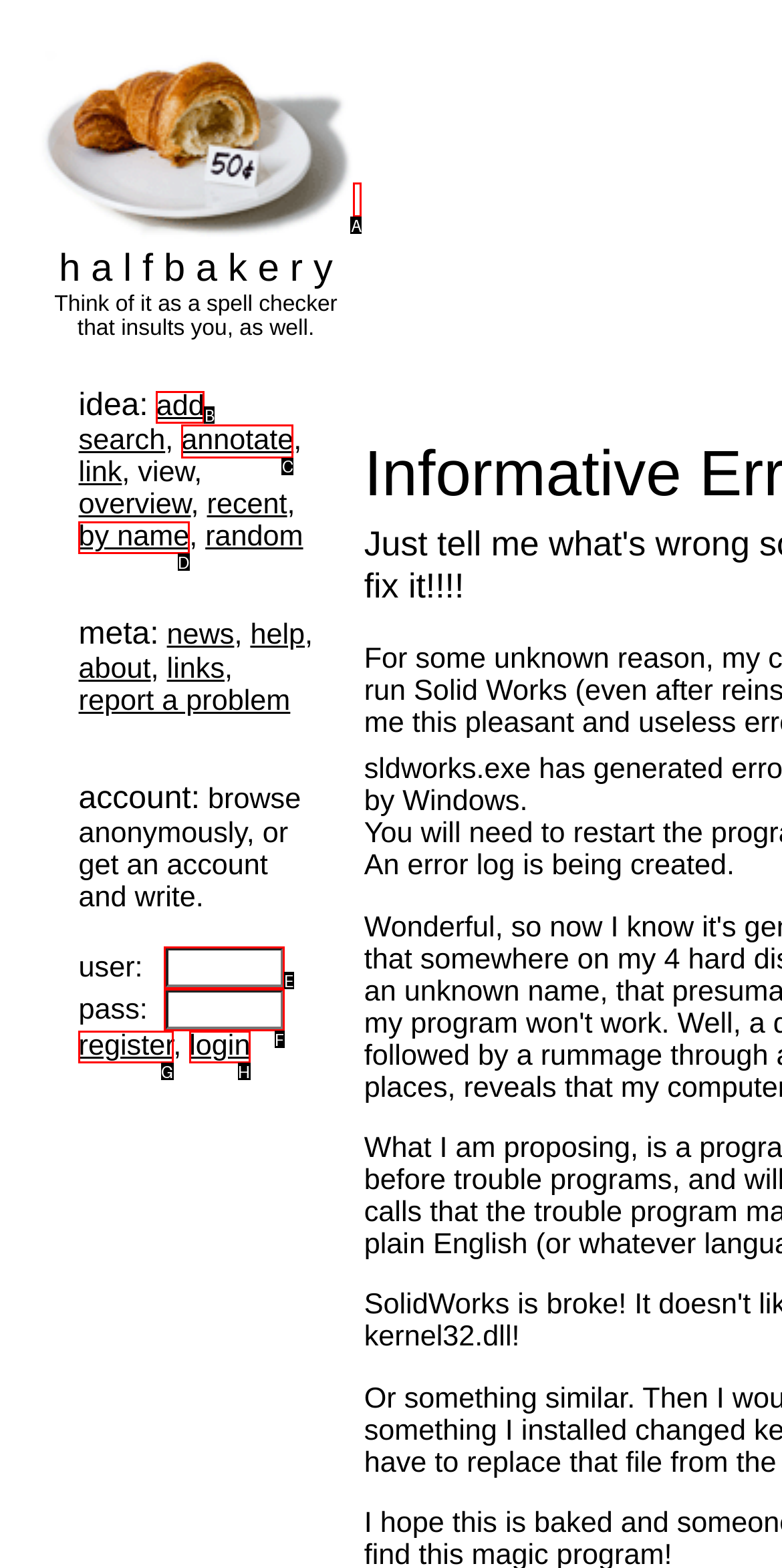From the options shown in the screenshot, tell me which lettered element I need to click to complete the task: annotate an idea.

C